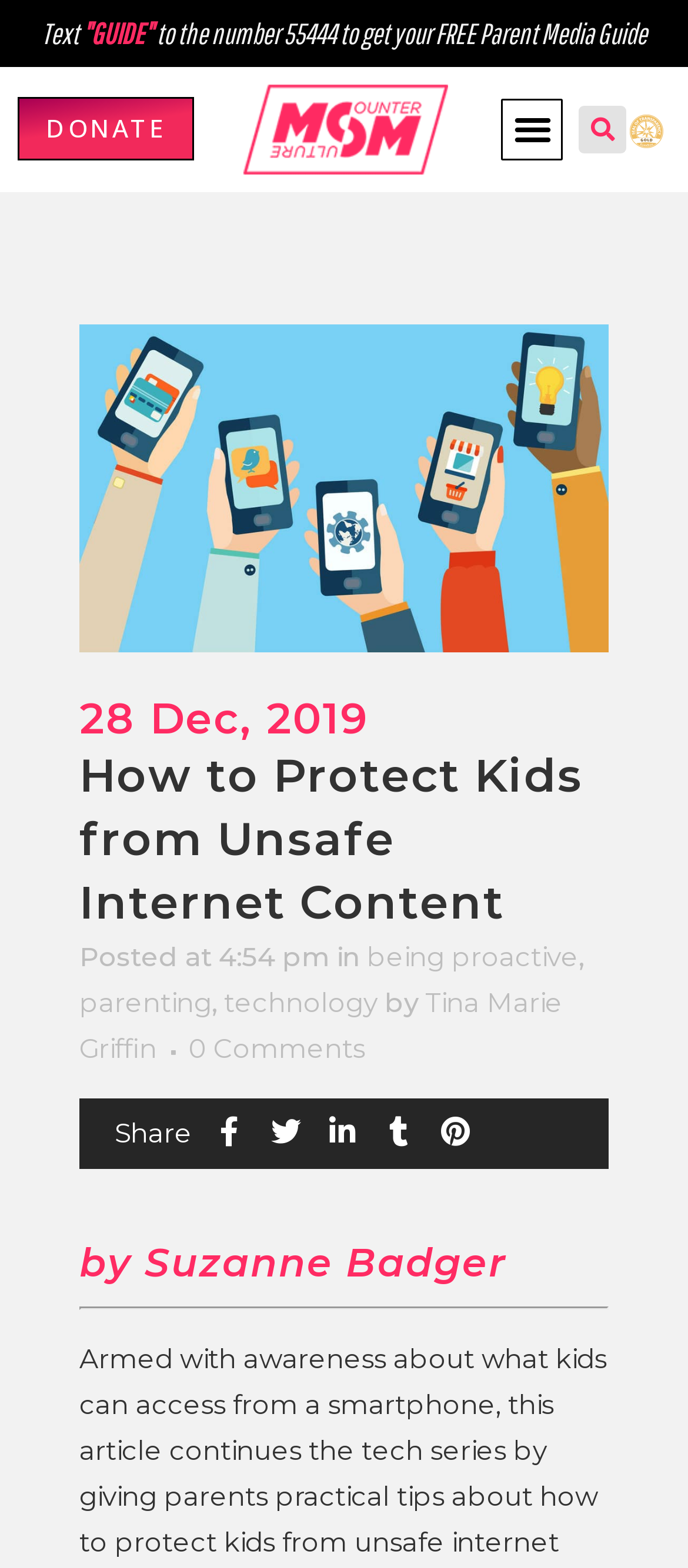Give the bounding box coordinates for this UI element: "Menu". The coordinates should be four float numbers between 0 and 1, arranged as [left, top, right, bottom].

[0.729, 0.063, 0.819, 0.102]